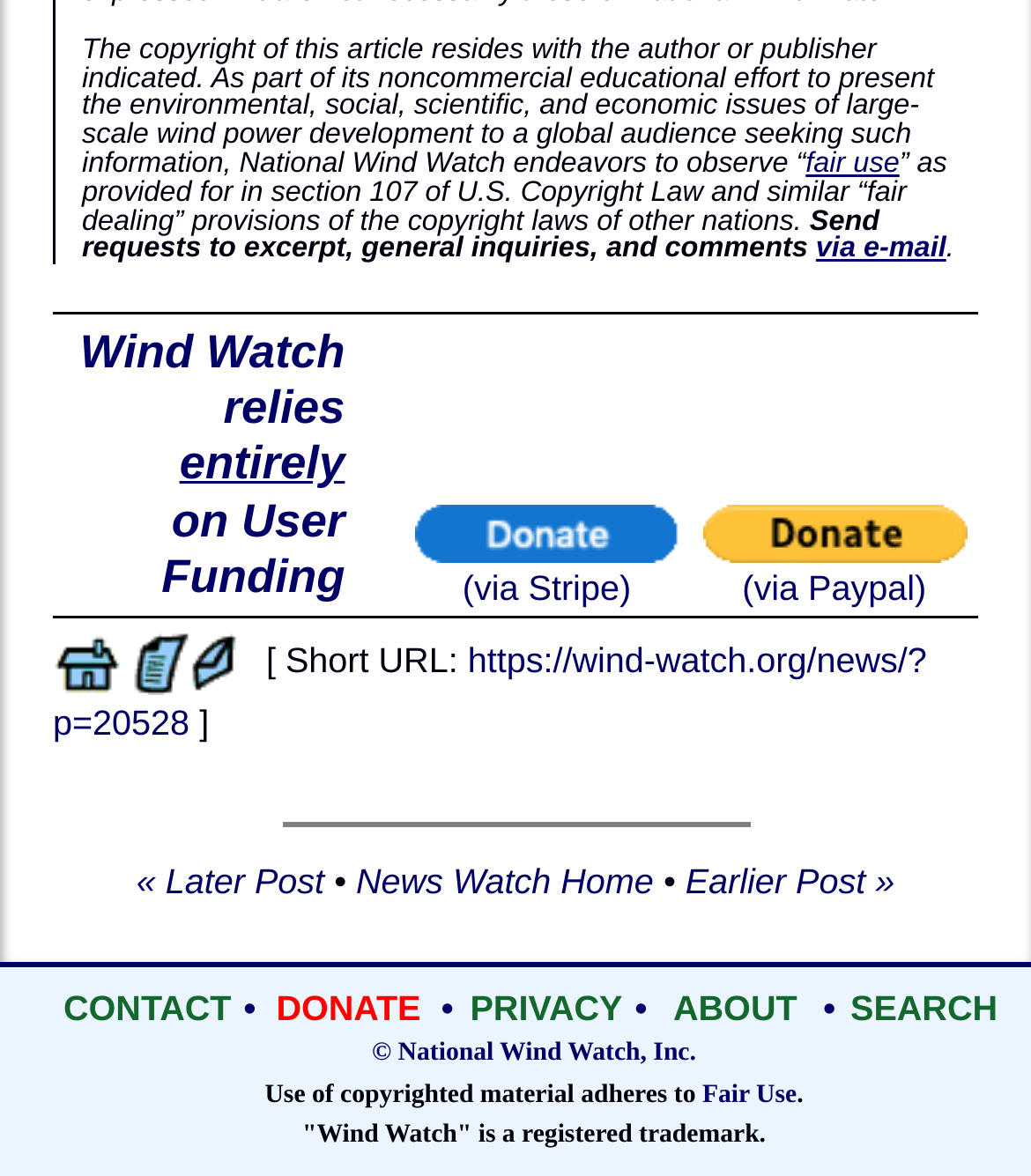Identify the bounding box coordinates of the region I need to click to complete this instruction: "Click on 'fair use'".

[0.781, 0.126, 0.872, 0.153]